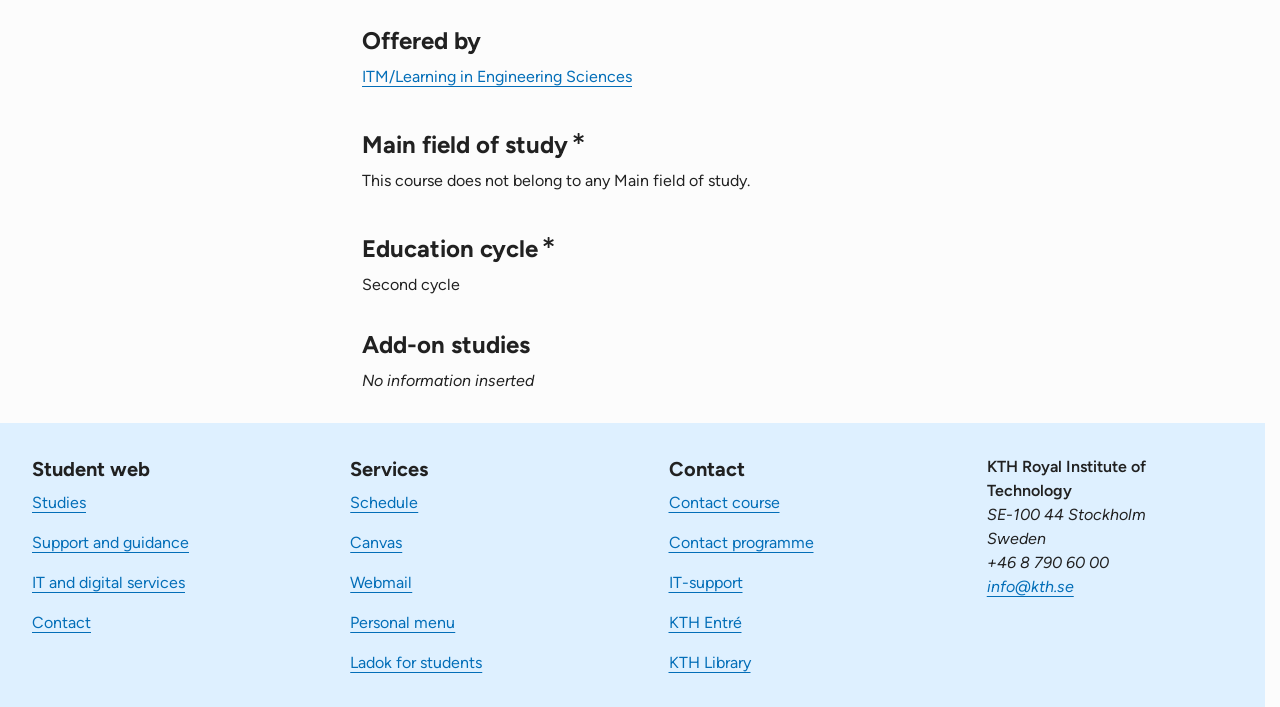Pinpoint the bounding box coordinates of the element you need to click to execute the following instruction: "Send an email to 'info@kth.se'". The bounding box should be represented by four float numbers between 0 and 1, in the format [left, top, right, bottom].

[0.771, 0.816, 0.839, 0.843]